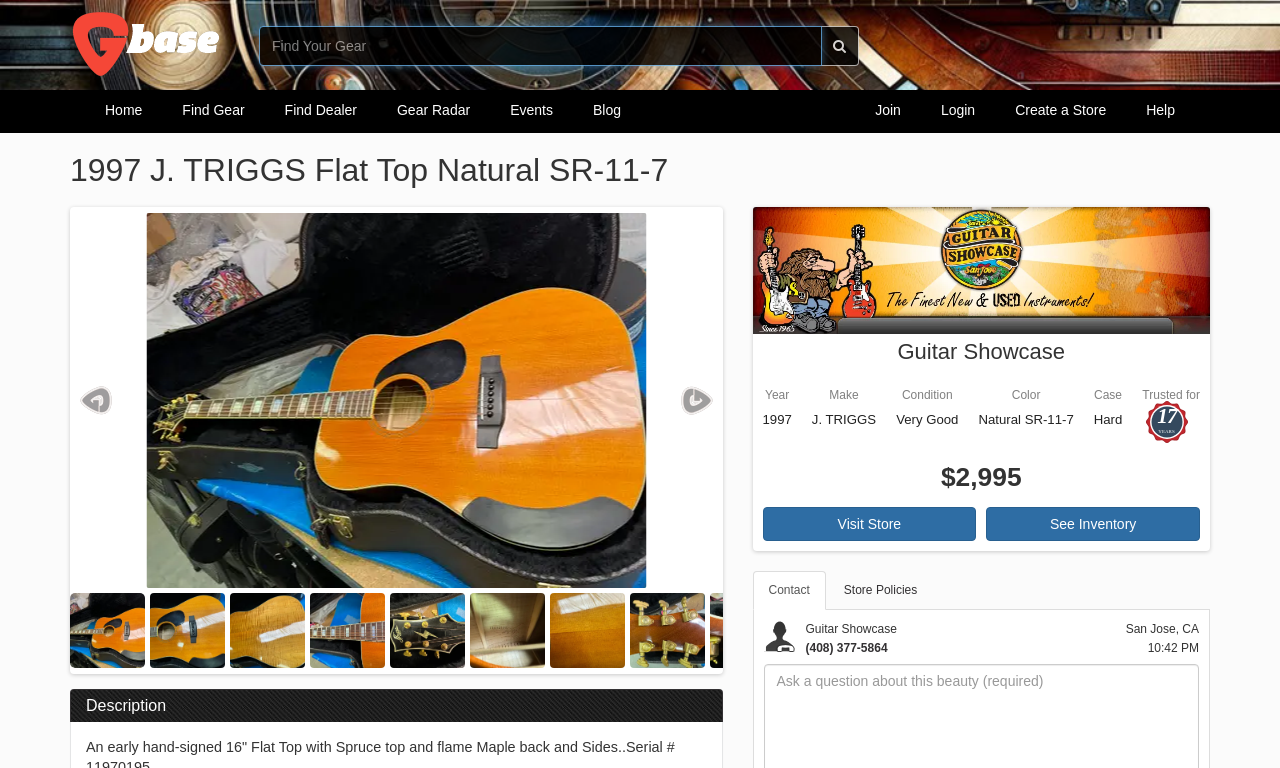Please identify the coordinates of the bounding box for the clickable region that will accomplish this instruction: "Search for guitars".

[0.641, 0.034, 0.671, 0.086]